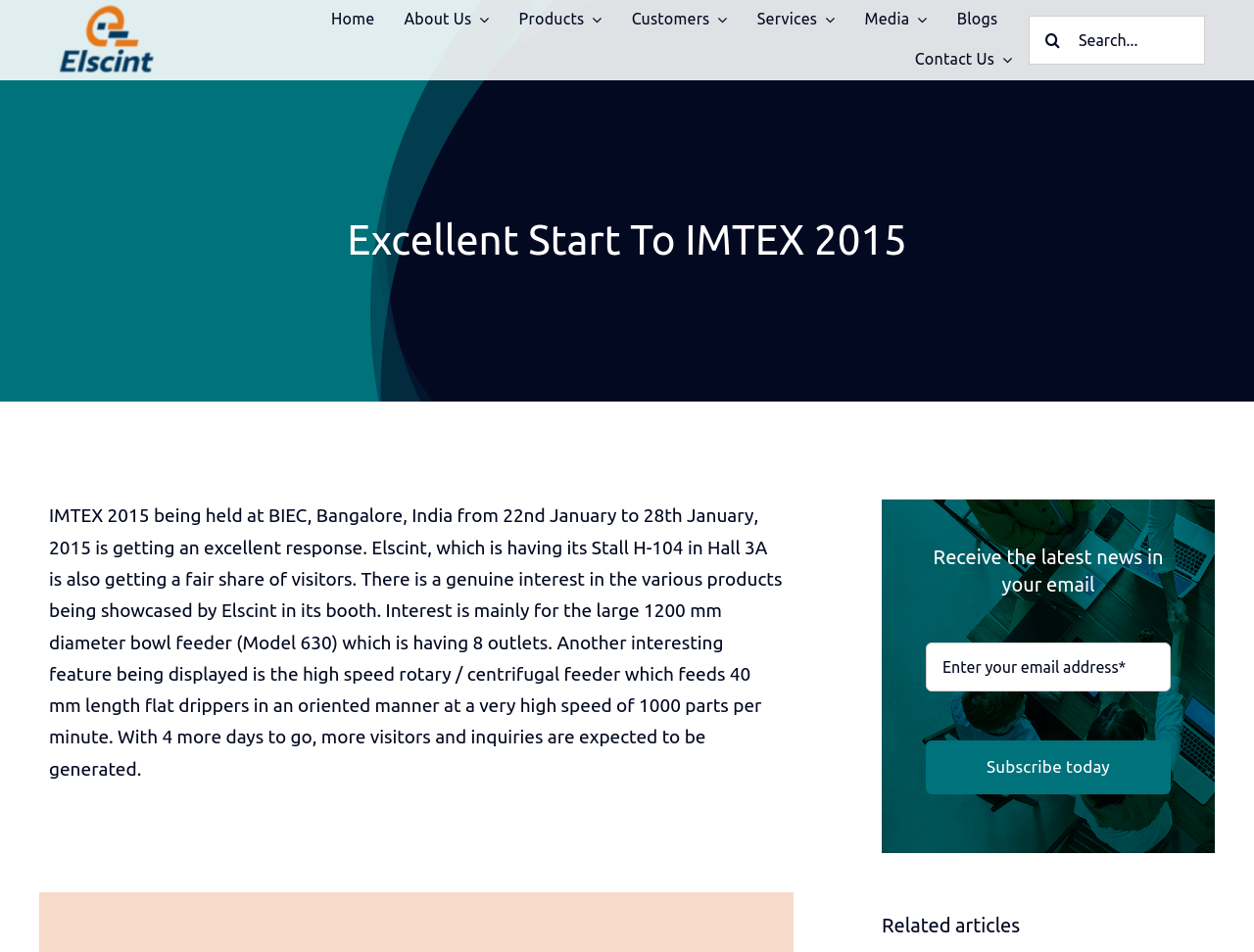Answer the question below in one word or phrase:
How many days are left for the event?

4